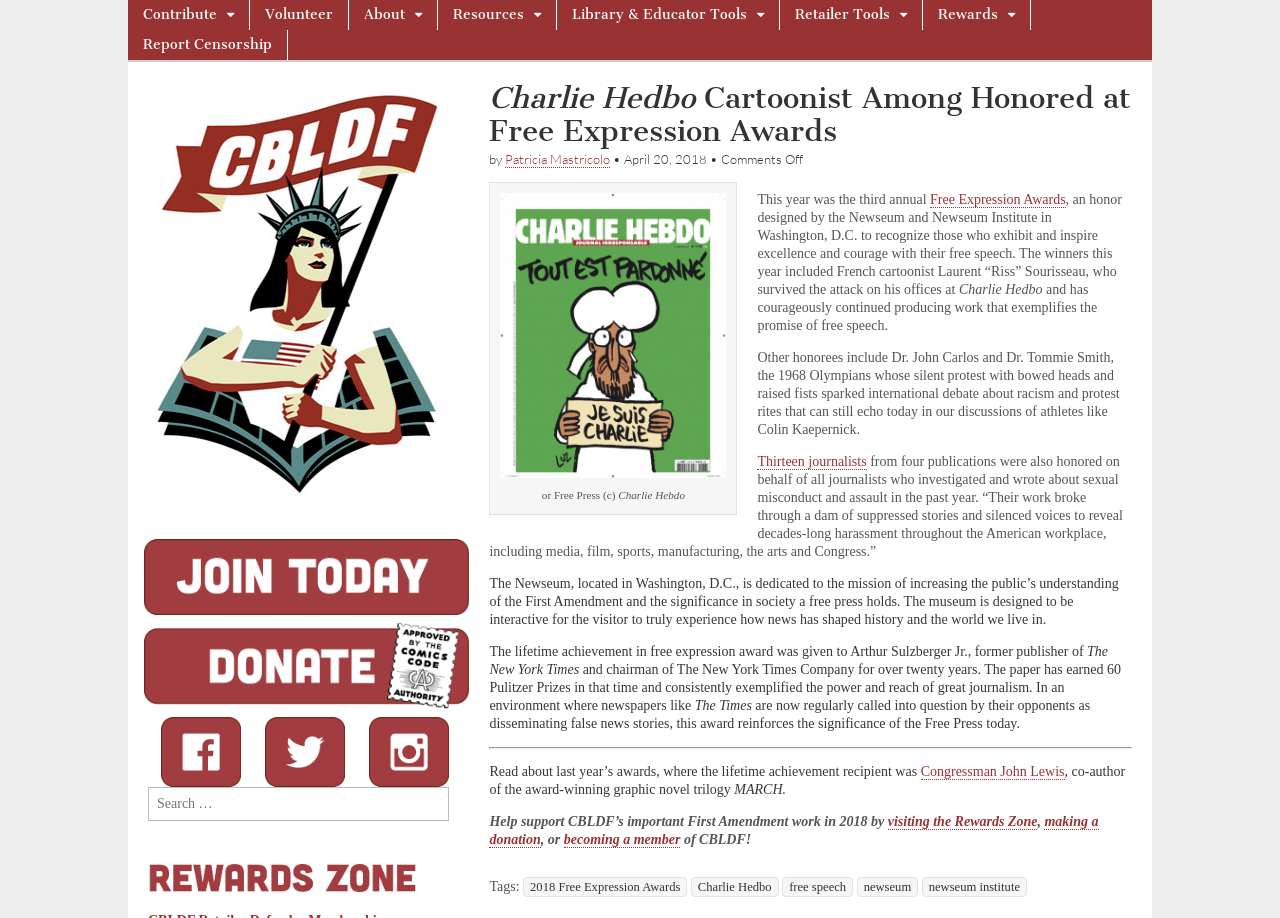What is the name of the award given to Arthur Sulzberger Jr.?
Please provide a detailed and thorough answer to the question.

The webpage states that Arthur Sulzberger Jr., former publisher of The New York Times, was given the lifetime achievement in free expression award, which recognizes his contributions to free speech and journalism.